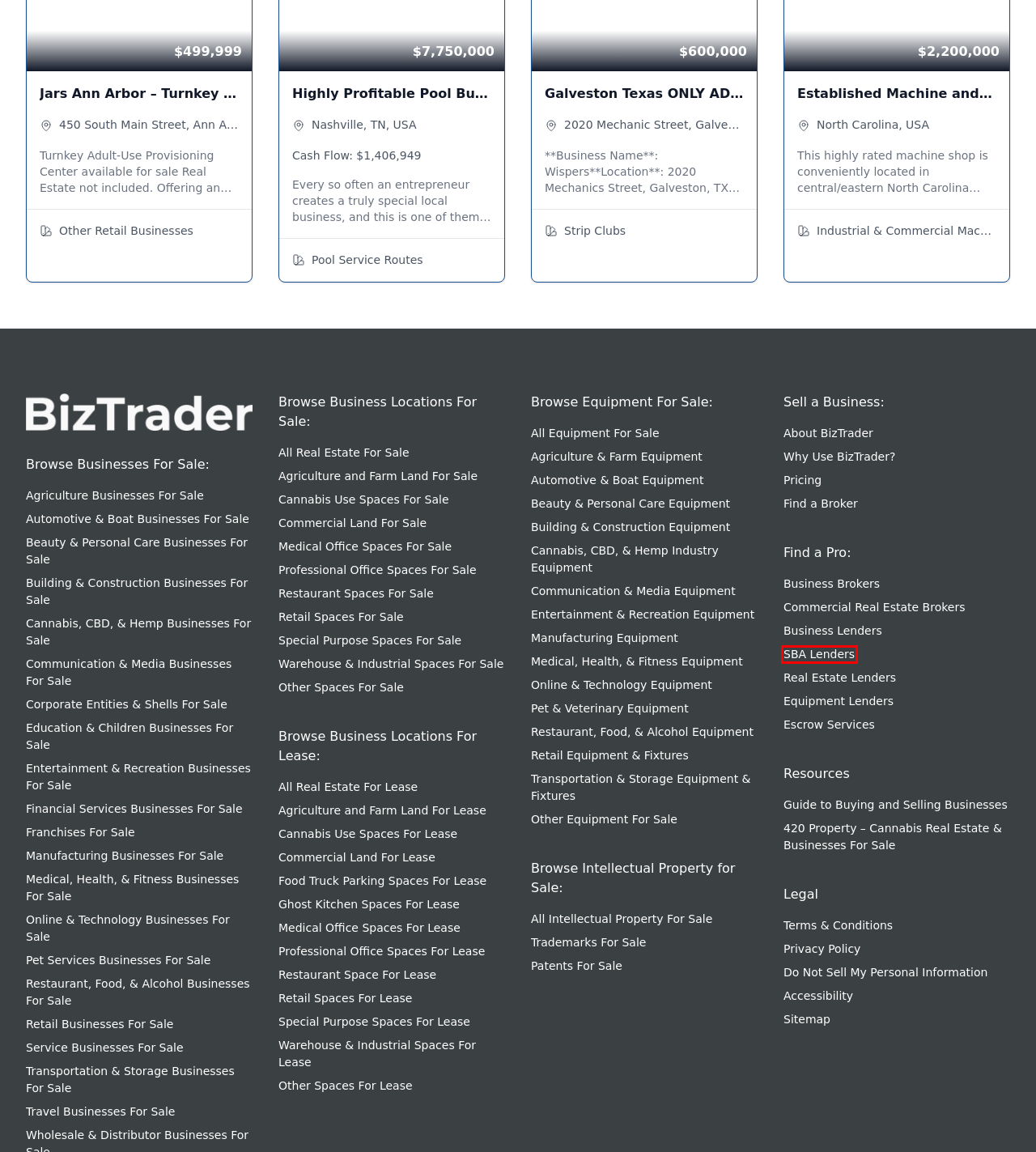Given a screenshot of a webpage with a red bounding box, please pick the webpage description that best fits the new webpage after clicking the element inside the bounding box. Here are the candidates:
A. Real Estate For Sale | BizTrader
B. Commercial Land For Lease | BizTrader
C. Business Lenders | BizTrader
D. SBA Lenders | BizTrader
E. Retail Businesses For Sale | BizTrader
F. Professional Office Spaces For Sale | BizTrader
G. Manufacturing Businesses For Sale | BizTrader
H. Financial Services Businesses For Sale | BizTrader

D